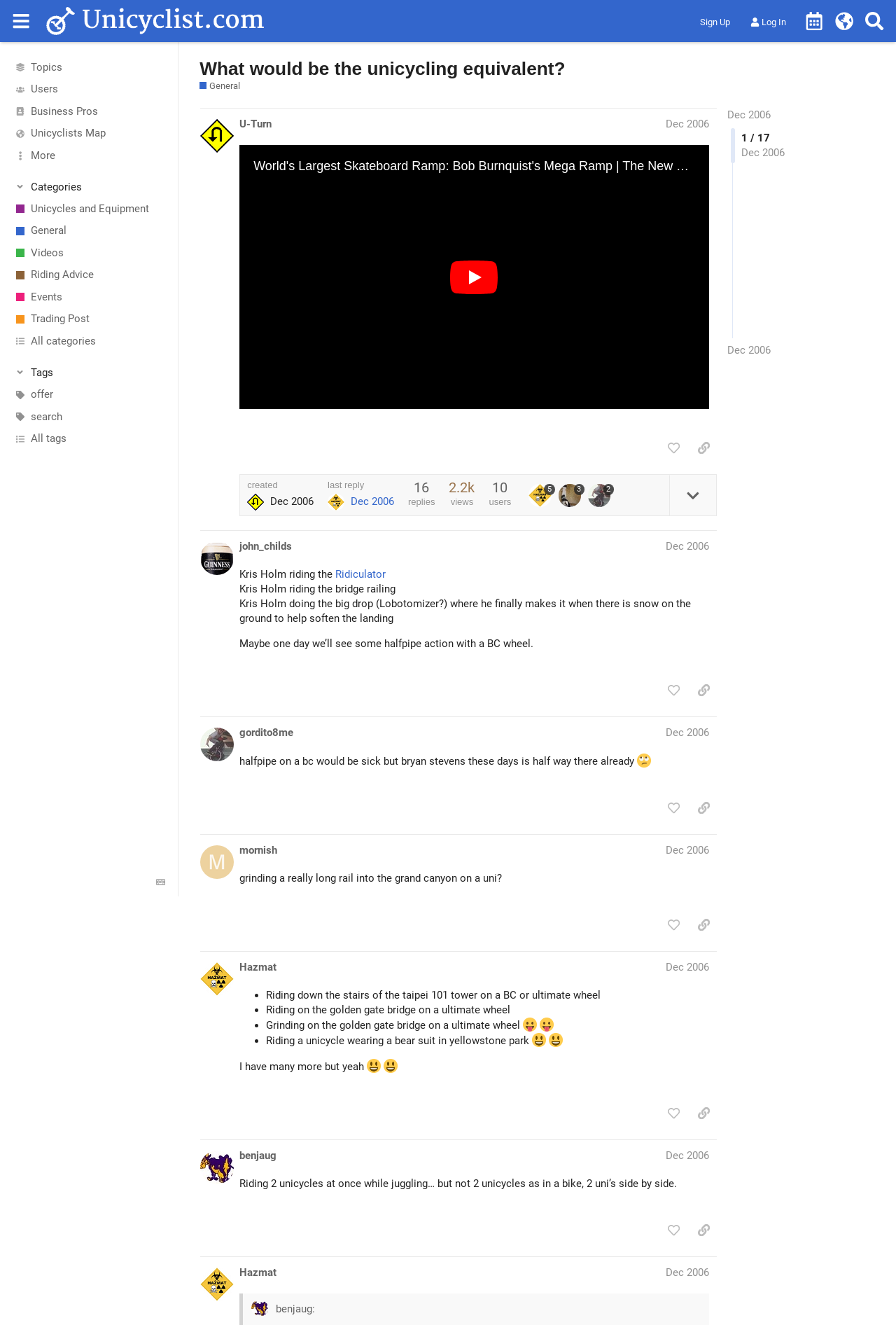Mark the bounding box of the element that matches the following description: "last reply Dec 2006".

[0.366, 0.363, 0.44, 0.386]